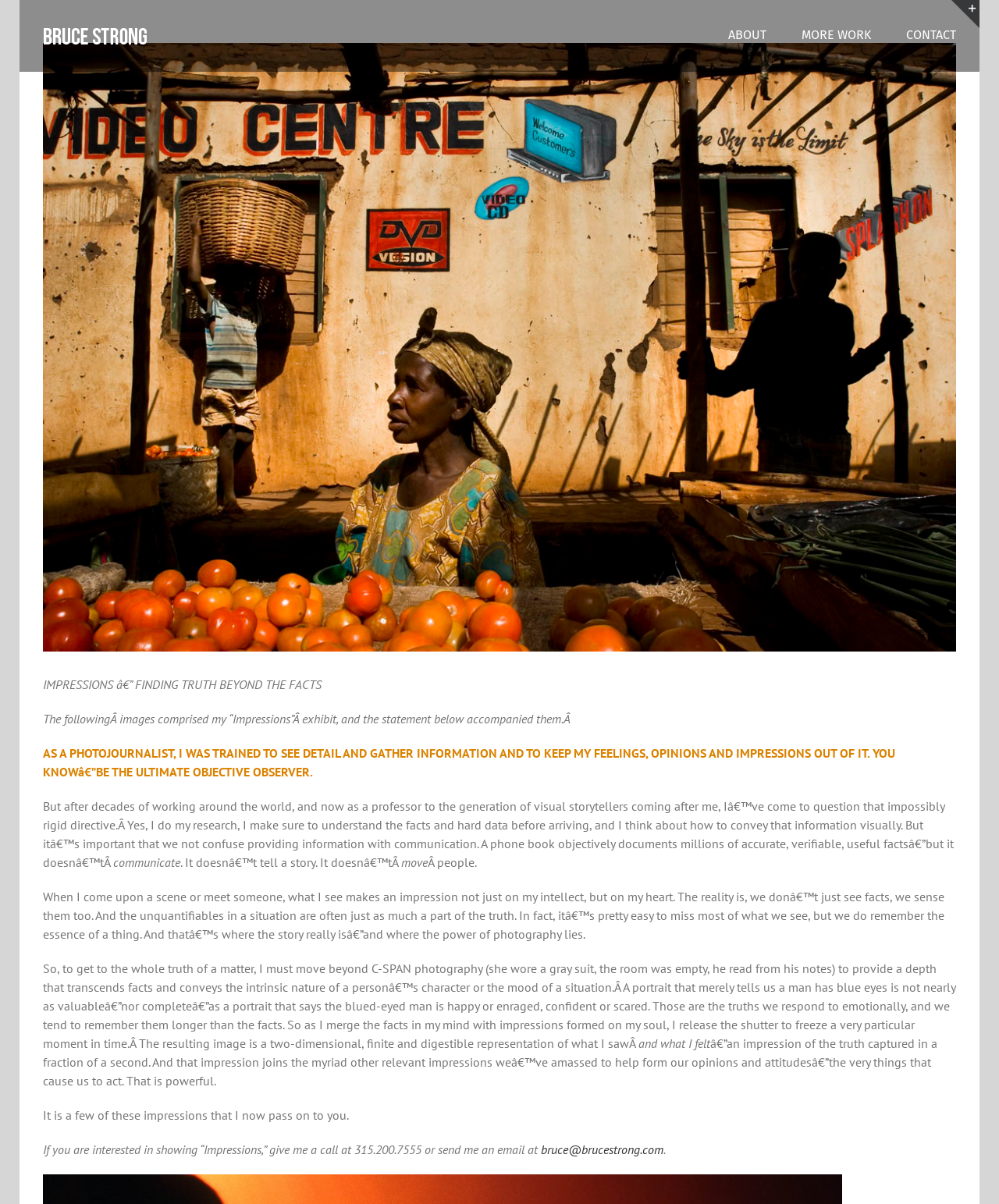How can you contact the photographer?
Using the visual information, reply with a single word or short phrase.

Call 315.200.7555 or email bruce@brucestrong.com